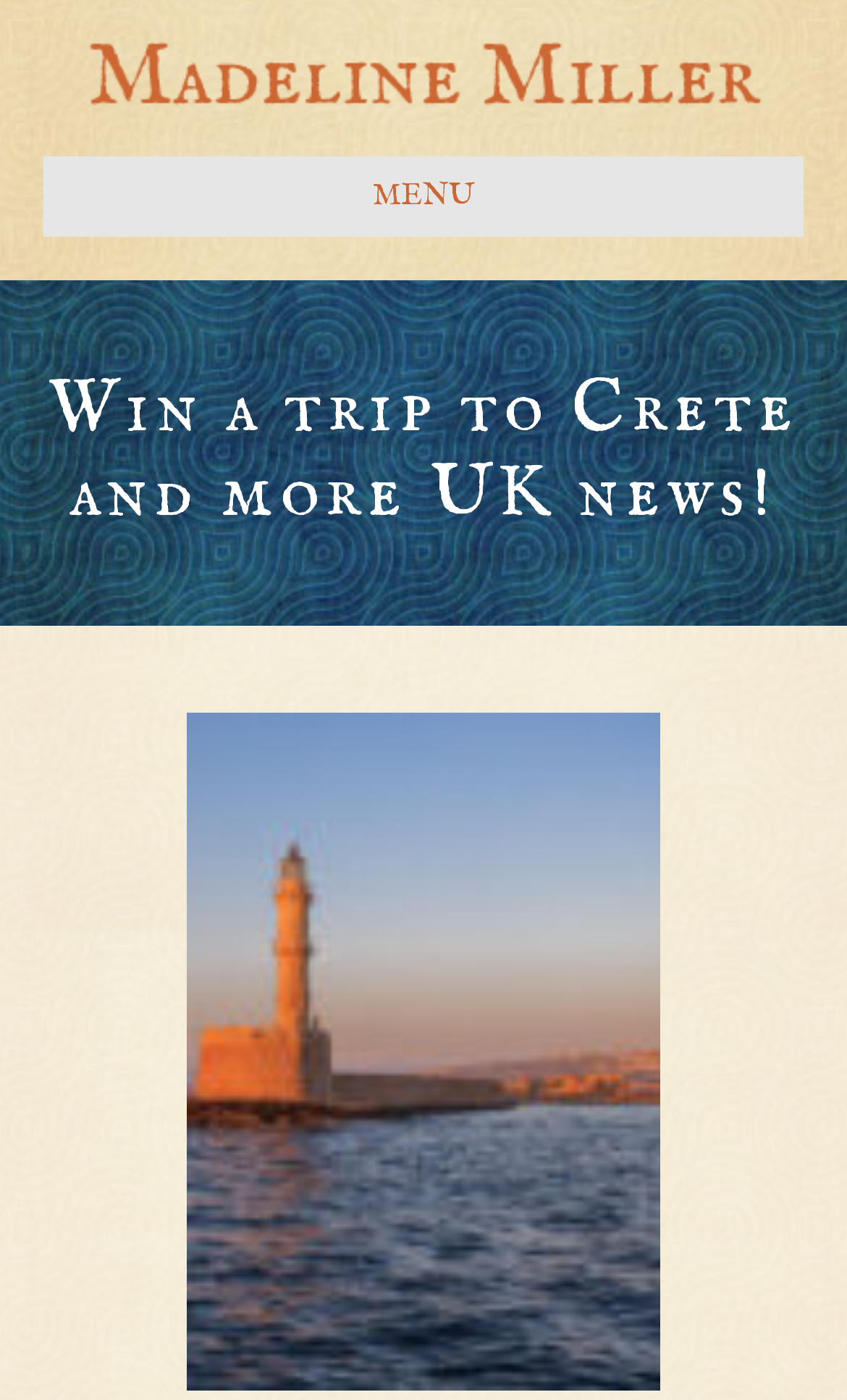Determine the bounding box coordinates for the UI element with the following description: "Menu". The coordinates should be four float numbers between 0 and 1, represented as [left, top, right, bottom].

[0.051, 0.111, 0.949, 0.17]